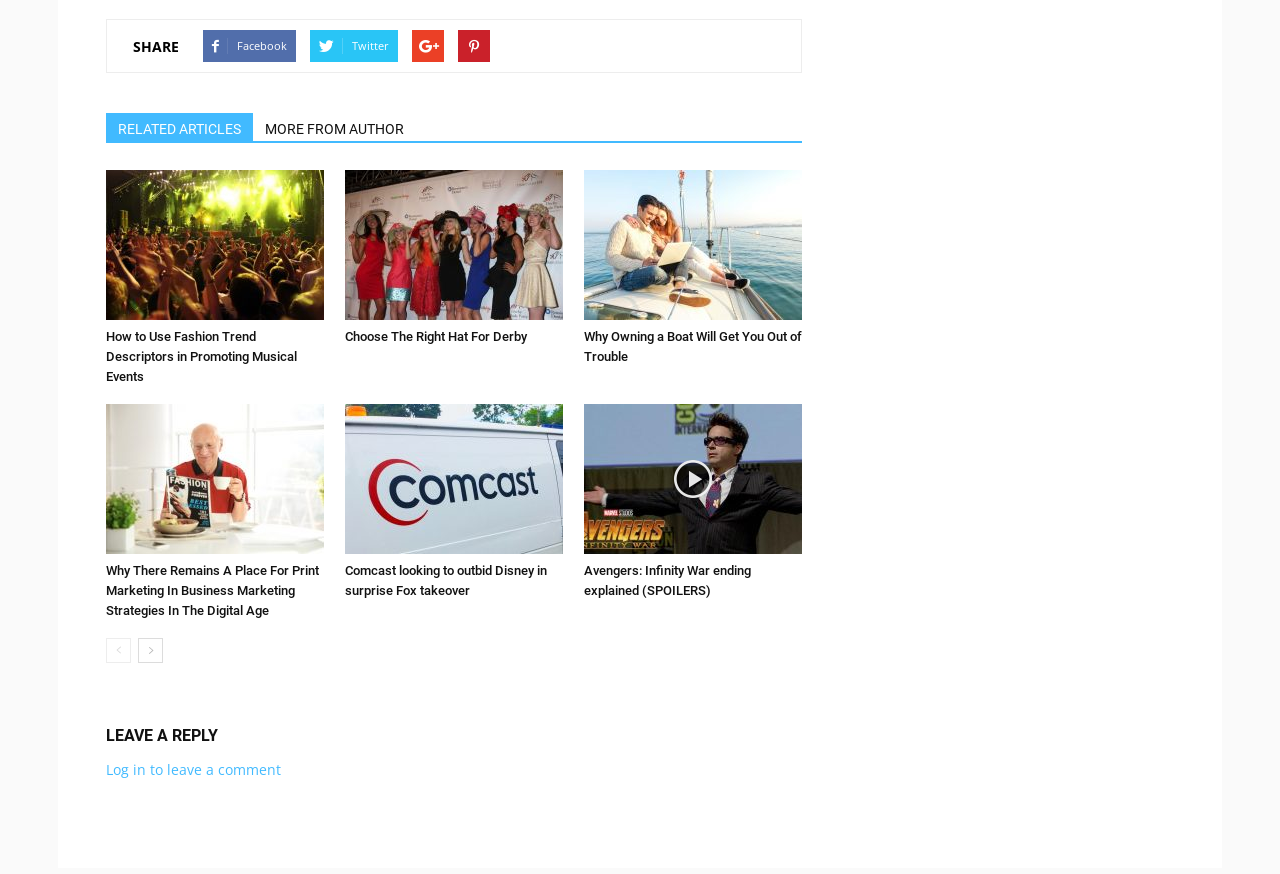What is the topic of the article with the image of a young couple sailing on a boat?
Based on the screenshot, provide a one-word or short-phrase response.

Why Owning a Boat Will Get You Out of Trouble